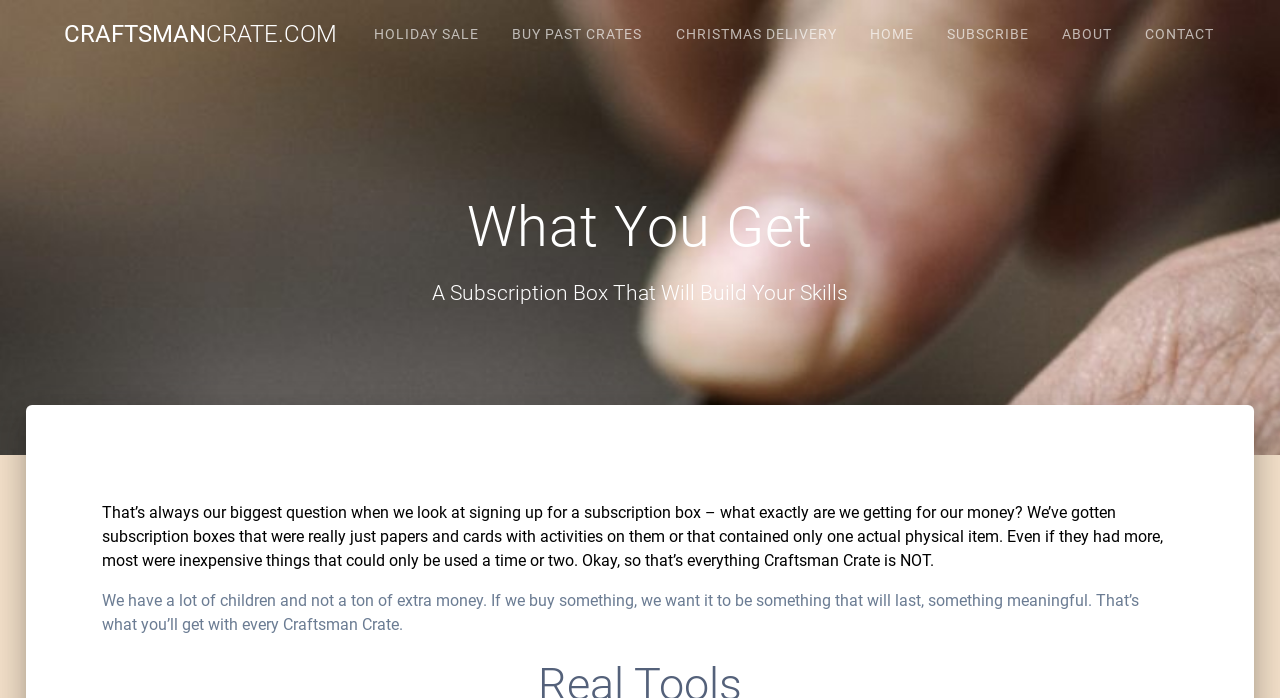What is the concern of the authors when buying something?
Please respond to the question with as much detail as possible.

The authors mention that they have a lot of children and not a ton of extra money, implying that they are concerned about getting value for their money when buying something. They want the items to be meaningful and lasting, which is reflected in their approach to Craftsman Crate.